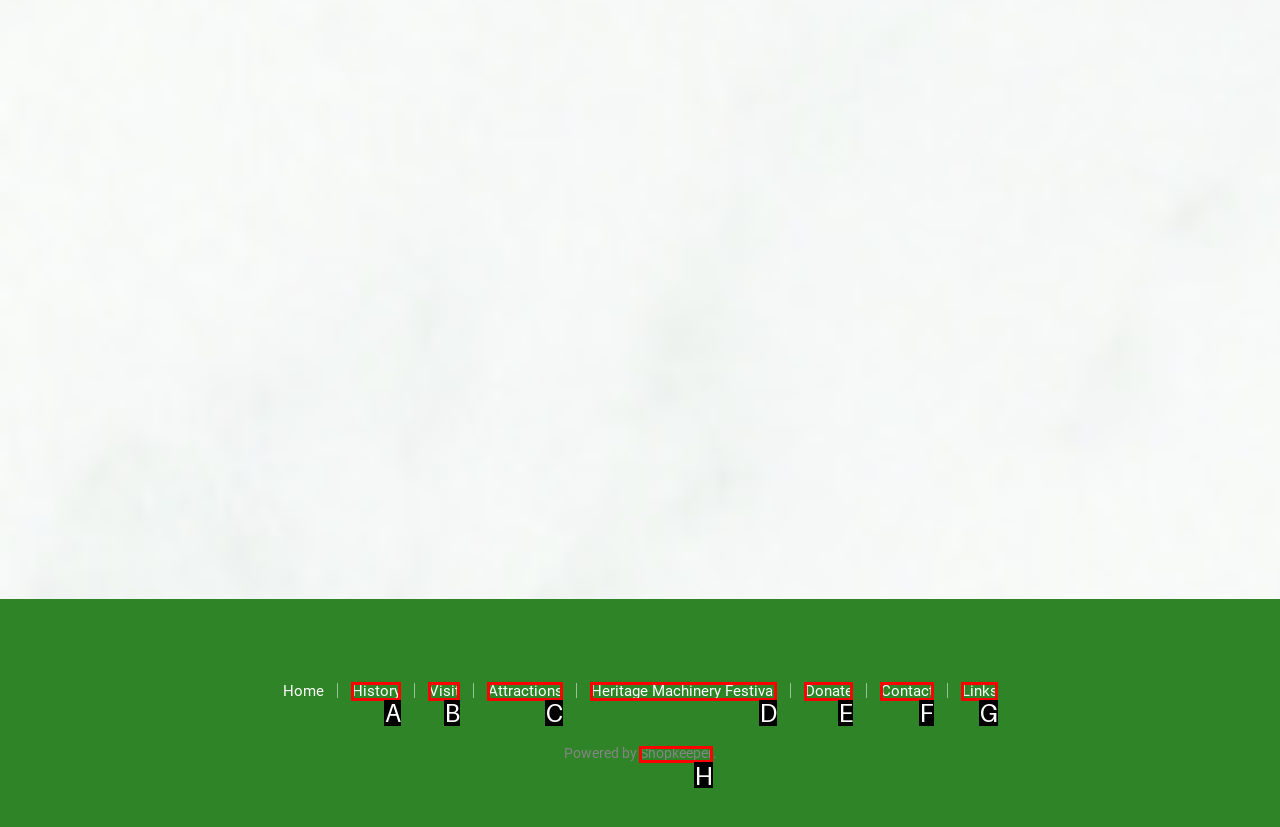Based on the description: Heritage Machinery Festival, select the HTML element that best fits. Reply with the letter of the correct choice from the options given.

D